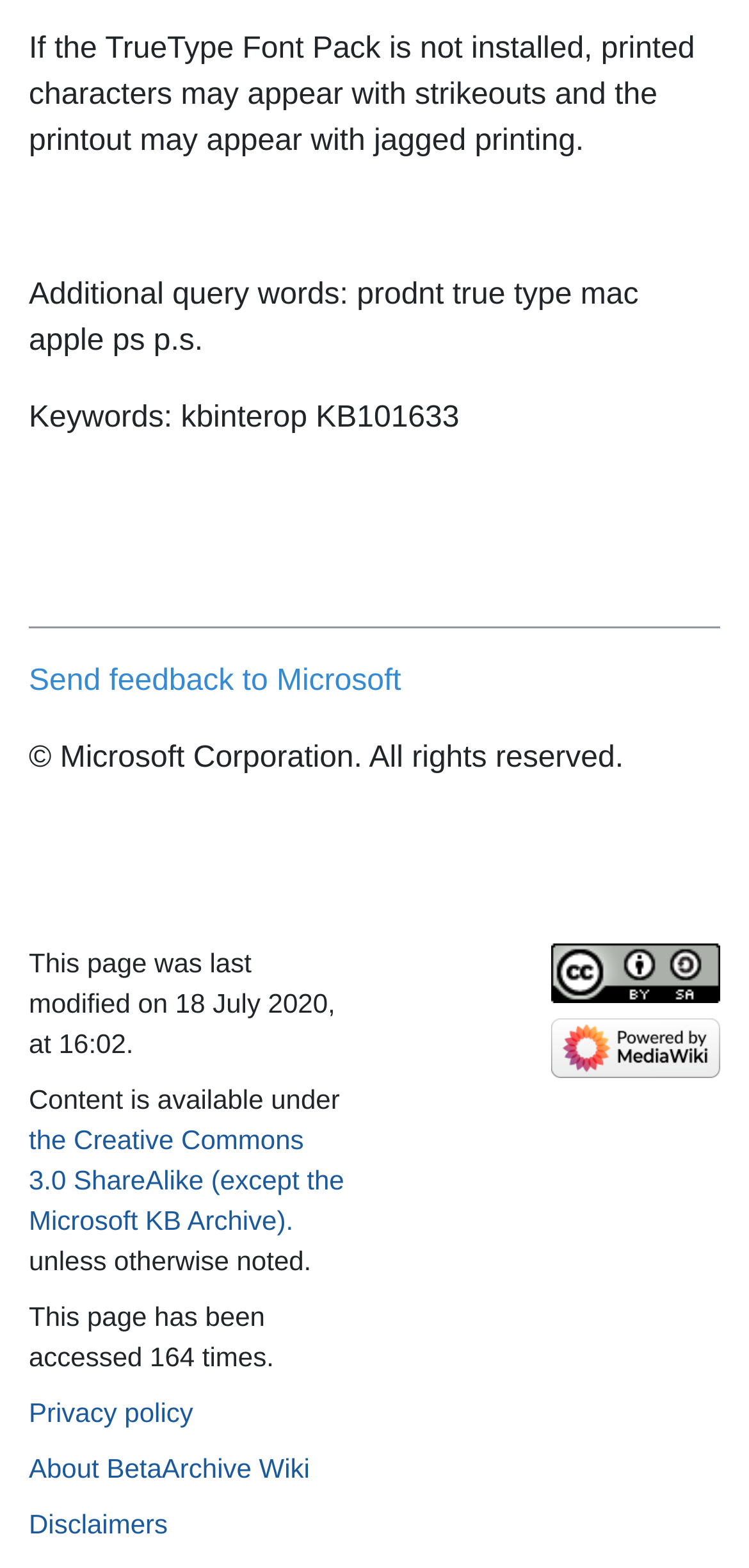What is the software that powers this wiki?
Please provide a single word or phrase in response based on the screenshot.

MediaWiki